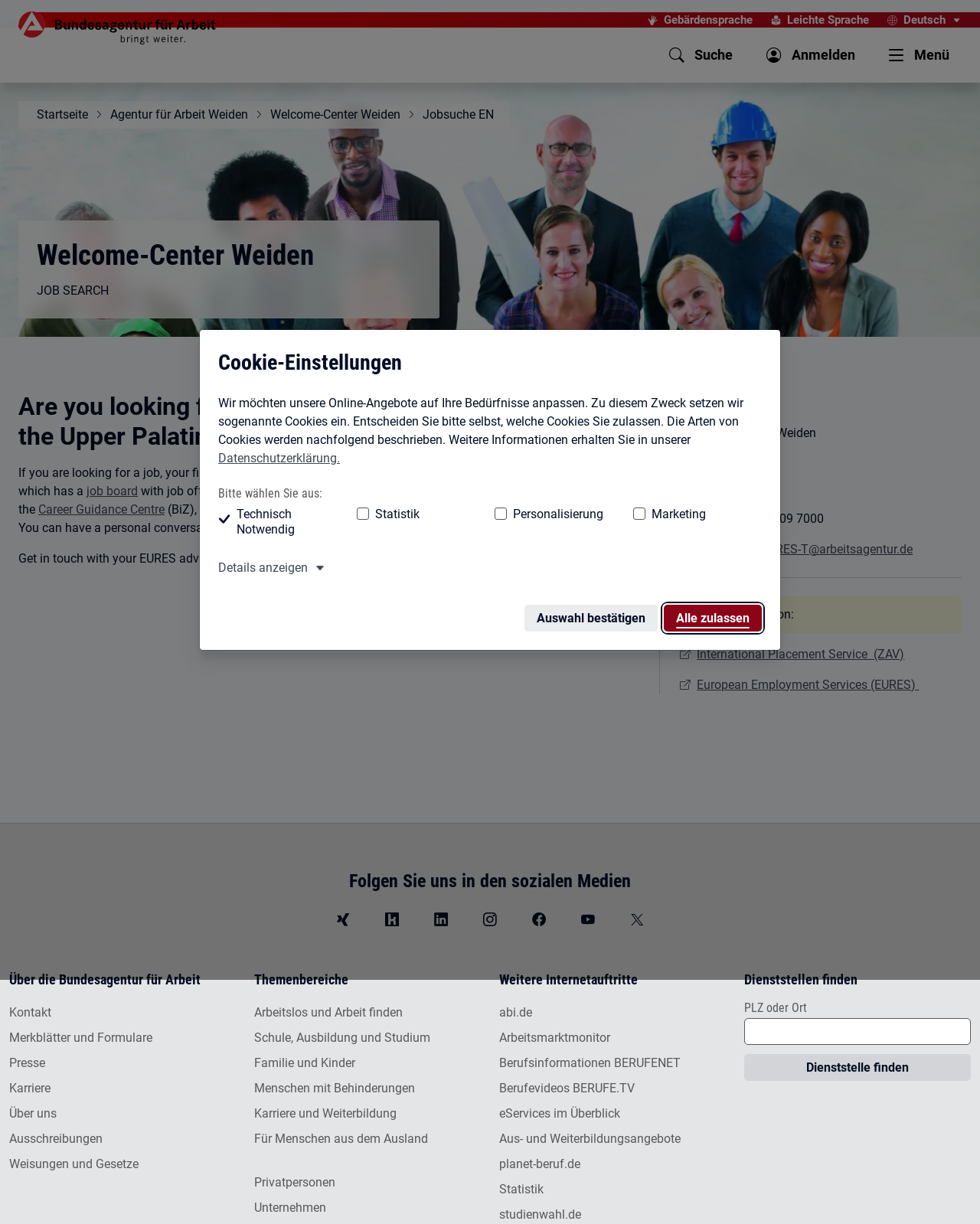Please indicate the bounding box coordinates for the clickable area to complete the following task: "Go to the 'Agentur für Arbeit Weiden' page". The coordinates should be specified as four float numbers between 0 and 1, i.e., [left, top, right, bottom].

[0.112, 0.088, 0.253, 0.099]